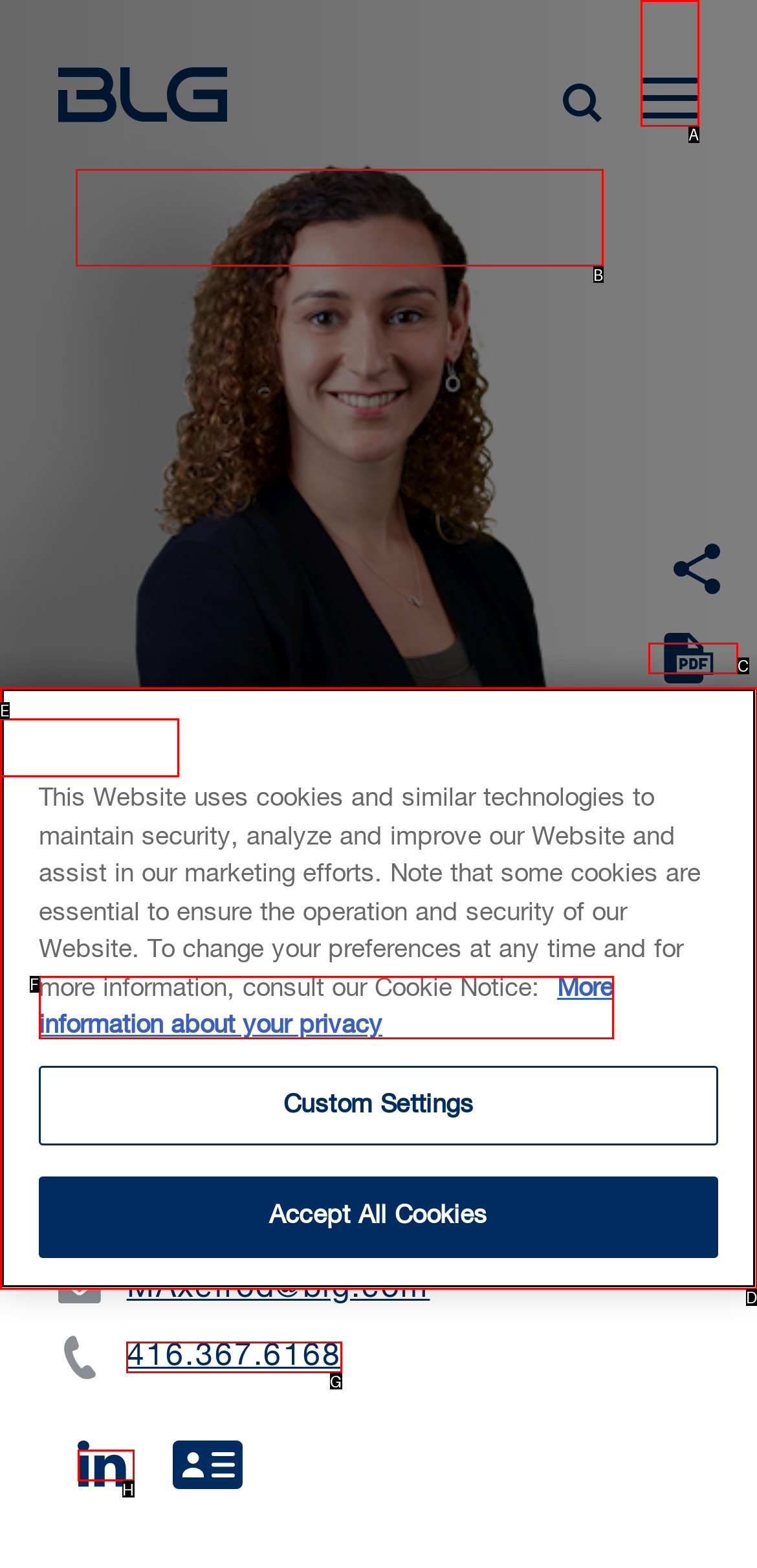Decide which HTML element to click to complete the task: check the portfolio Provide the letter of the appropriate option.

None